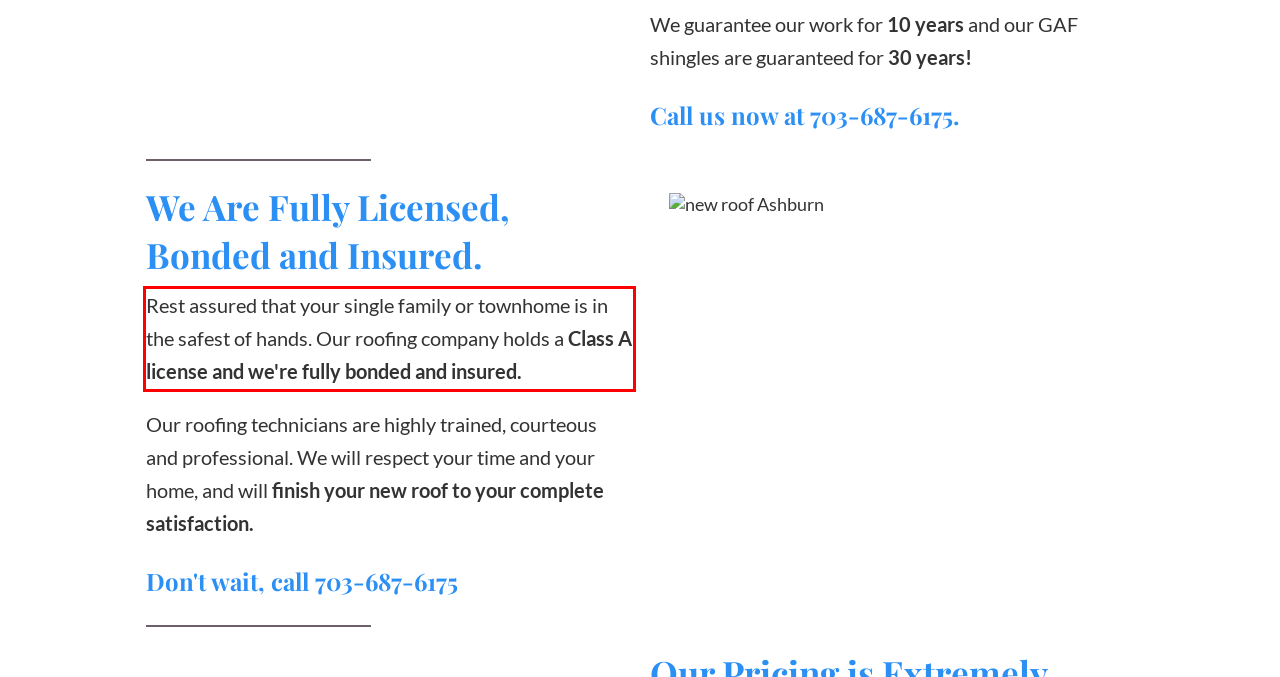You are provided with a screenshot of a webpage that includes a UI element enclosed in a red rectangle. Extract the text content inside this red rectangle.

Rest assured that your single family or townhome is in the safest of hands. Our roofing company holds a Class A license and we're fully bonded and insured.